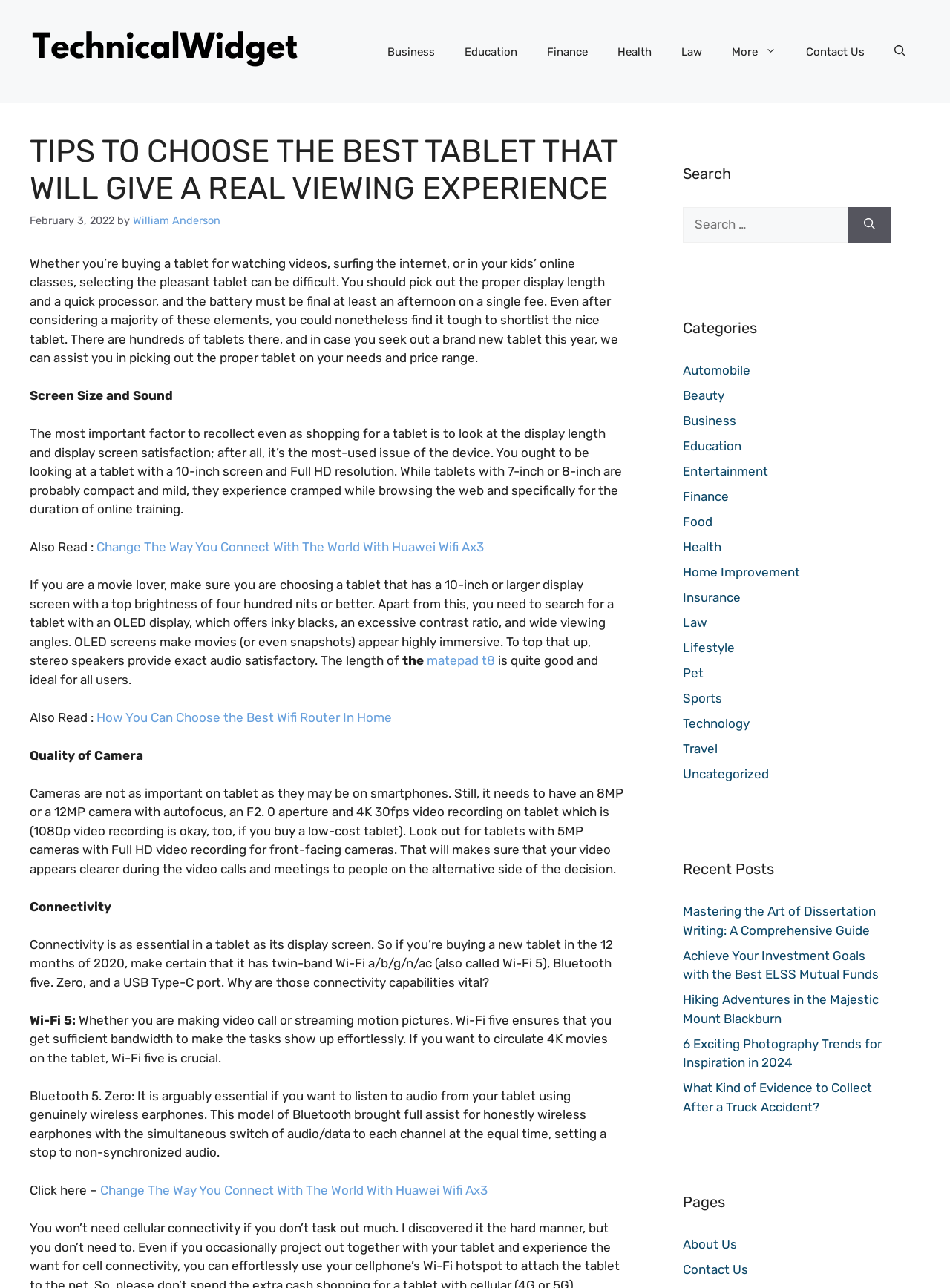Please determine the bounding box coordinates of the element to click on in order to accomplish the following task: "Read the 'Business' category". Ensure the coordinates are four float numbers ranging from 0 to 1, i.e., [left, top, right, bottom].

[0.473, 0.023, 0.56, 0.057]